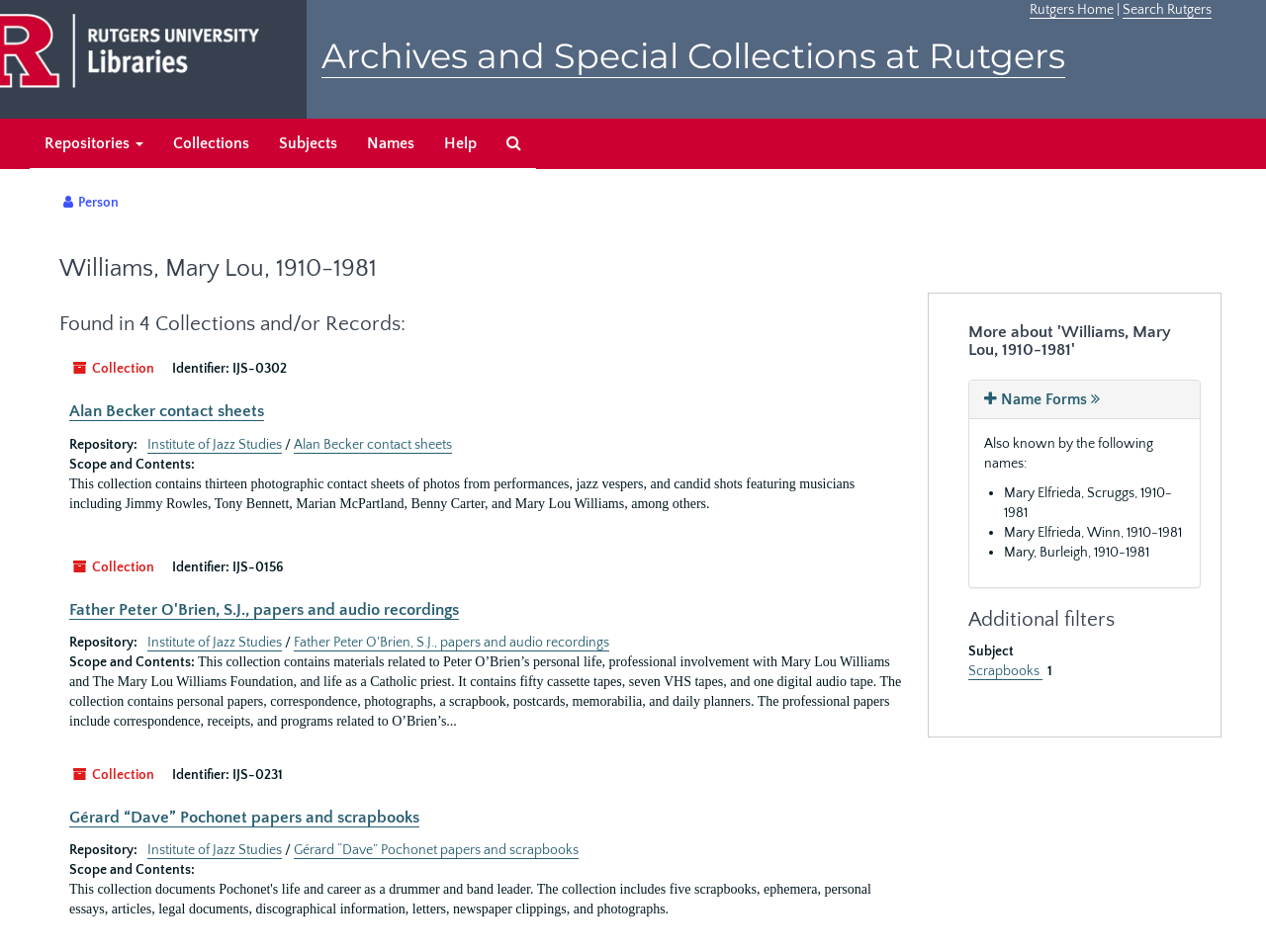Write an exhaustive caption that covers the webpage's main aspects.

The webpage is about Mary Lou Williams, an American jazz pianist, composer, and arranger, who lived from 1910 to 1981. At the top of the page, there are several links, including "Rutgers Home", "Search Rutgers", and "Archives and Special Collections at Rutgers". Below these links, there is a primary navigation section with links to "Repositories", "Collections", "Subjects", "Names", "Help", and "Search The Archives".

The main content of the page is divided into four sections, each describing a collection or record related to Mary Lou Williams. The first section is about the "Alan Becker contact sheets" collection, which contains thirteen photographic contact sheets of performances, jazz vespers, and candid shots featuring musicians including Jimmy Rowles, Tony Bennett, Marian McPartland, Benny Carter, and Mary Lou Williams. The second section is about the "Father Peter O'Brien, S.J., papers and audio recordings" collection, which contains materials related to Peter O'Brien's personal life, professional involvement with Mary Lou Williams, and life as a Catholic priest. The third section is about the "Gérard “Dave” Pochonet papers and scrapbooks" collection, which contains papers and scrapbooks related to Gérard “Dave” Pochonet. Each section includes a heading, a repository name, and a scope and contents description.

On the right side of the page, there is a section titled "More about 'Williams, Mary Lou, 1910-1981'", which provides additional information about Mary Lou Williams, including her name forms and a list of filters. The name forms section lists alternative names for Mary Lou Williams, such as Mary Elfrieda Scruggs, Mary Elfrieda Winn, and Mary Burleigh. The filters section allows users to filter the results by subject, with an option to select "Scrapbooks" as a subject.